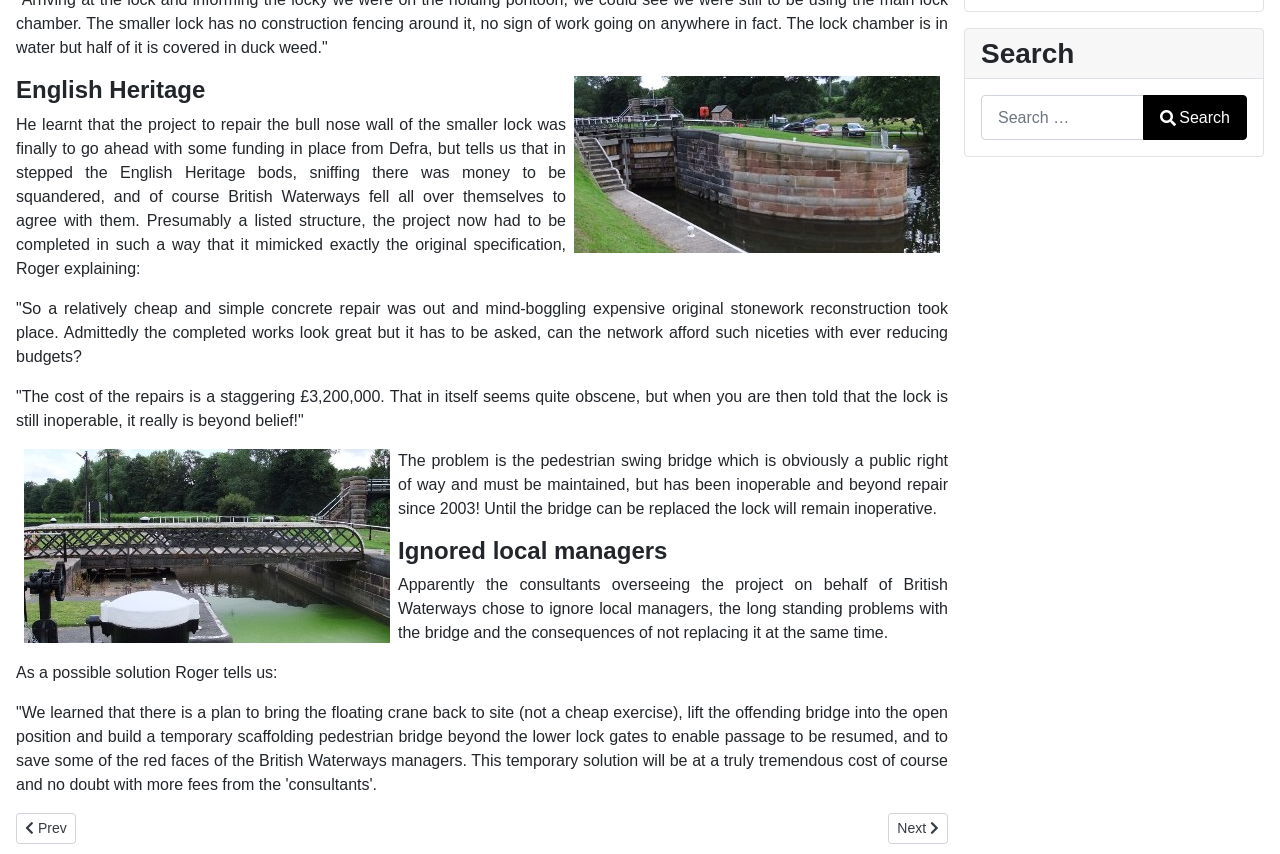Determine the bounding box coordinates (top-left x, top-left y, bottom-right x, bottom-right y) of the UI element described in the following text: Sports

None